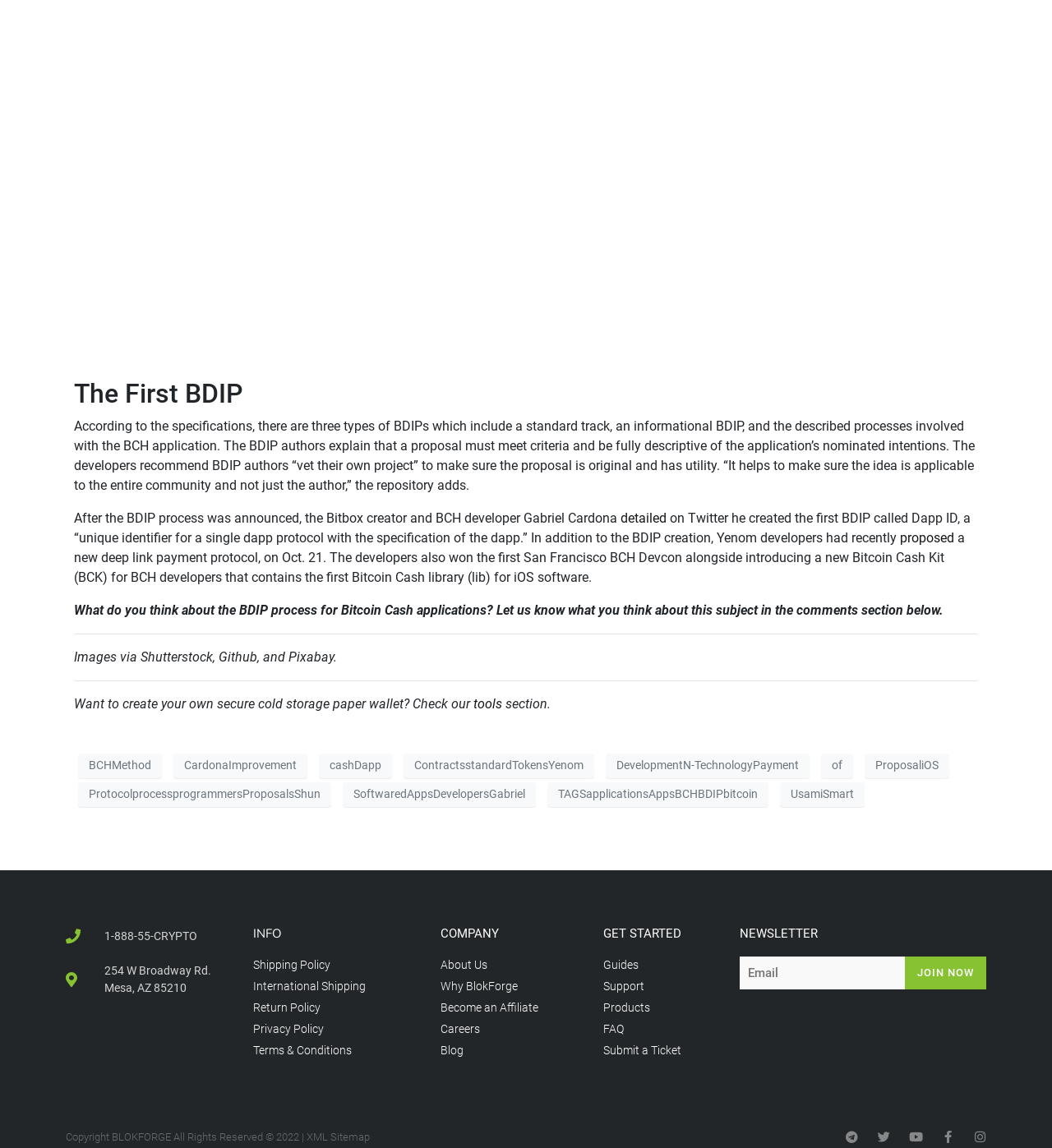Use the information in the screenshot to answer the question comprehensively: What is the contact phone number provided?

The contact information section at the bottom of the webpage provides a phone number, 1-888-55-CRYPTO, for users to reach out.